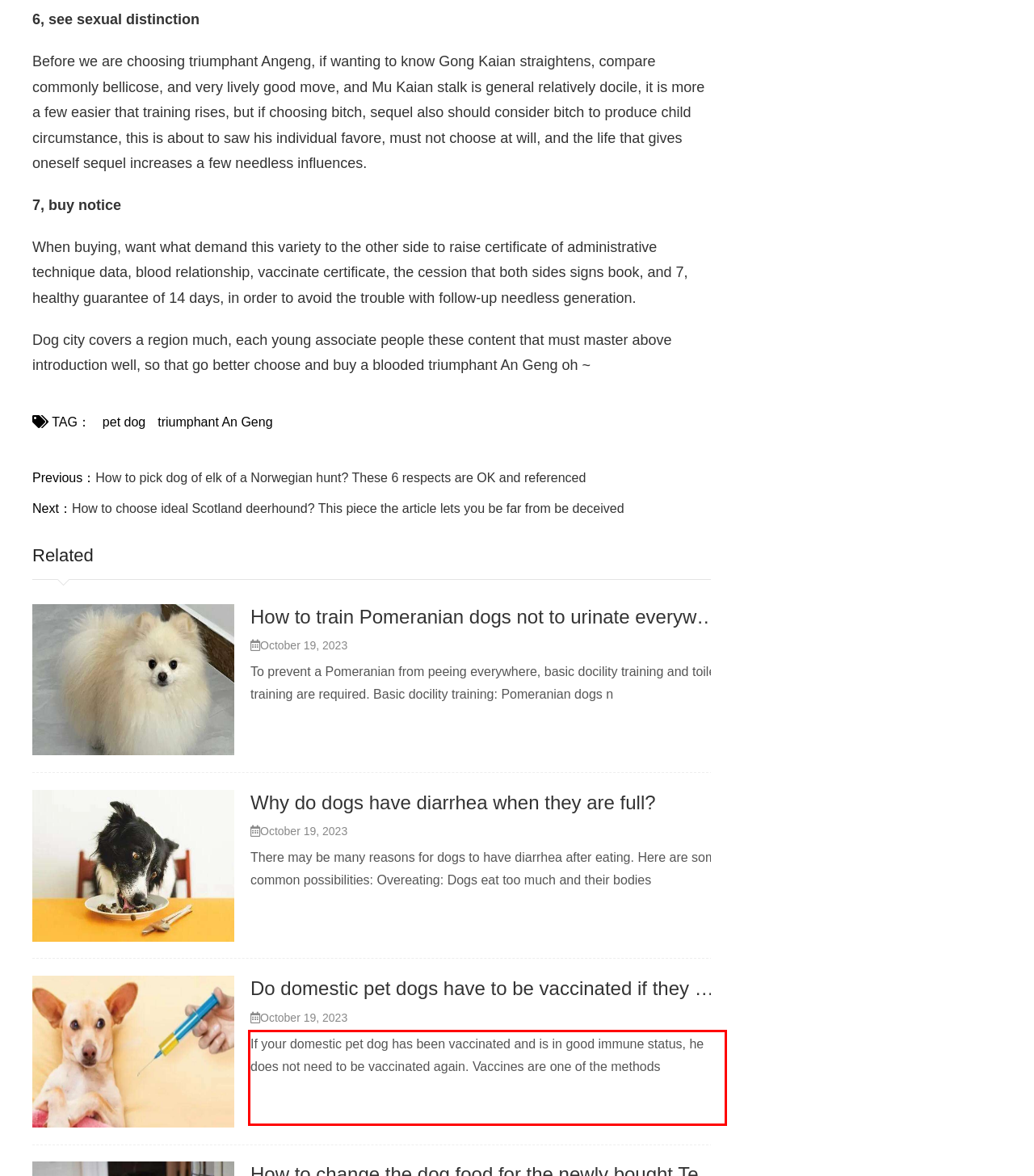Please use OCR to extract the text content from the red bounding box in the provided webpage screenshot.

If your domestic pet dog has been vaccinated and is in good immune status, he does not need to be vaccinated again. Vaccines are one of the methods